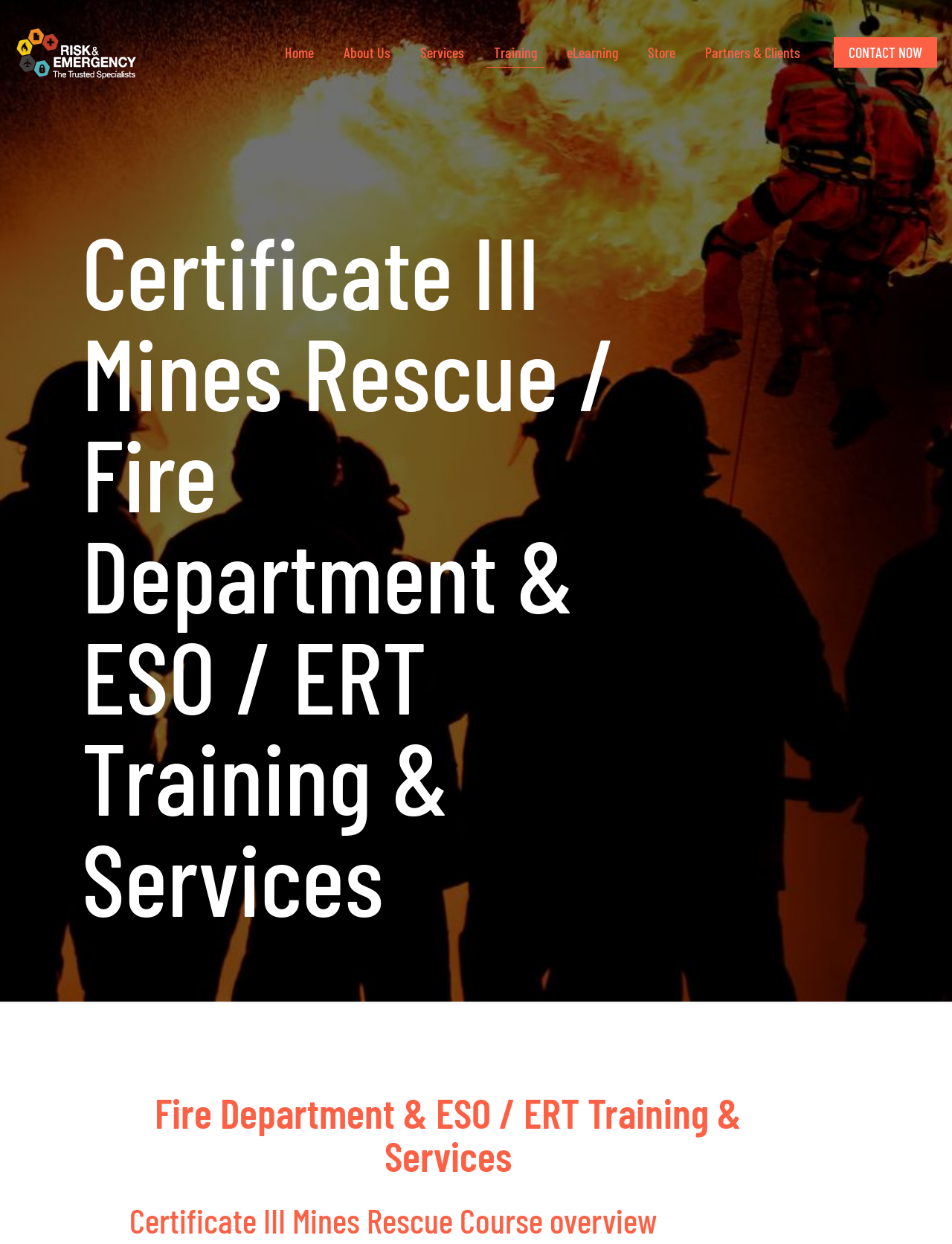Please extract and provide the main headline of the webpage.

Certificate III Mines Rescue / Fire Department & ESO / ERT Training & Services